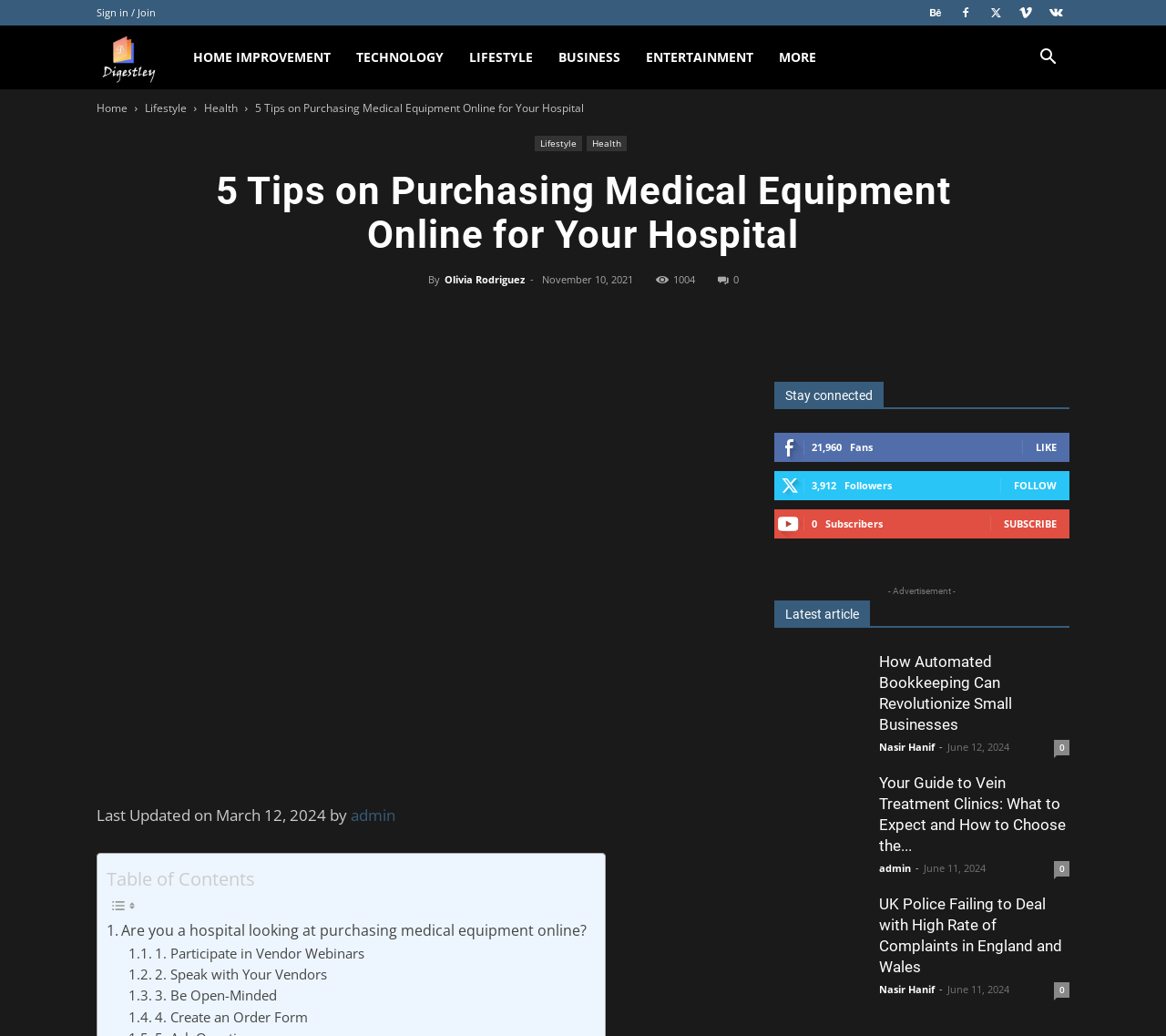Locate the bounding box coordinates of the element that should be clicked to fulfill the instruction: "Read the latest article 'How Automated Bookkeeping Can Revolutionize Small Businesses'".

[0.754, 0.63, 0.868, 0.708]